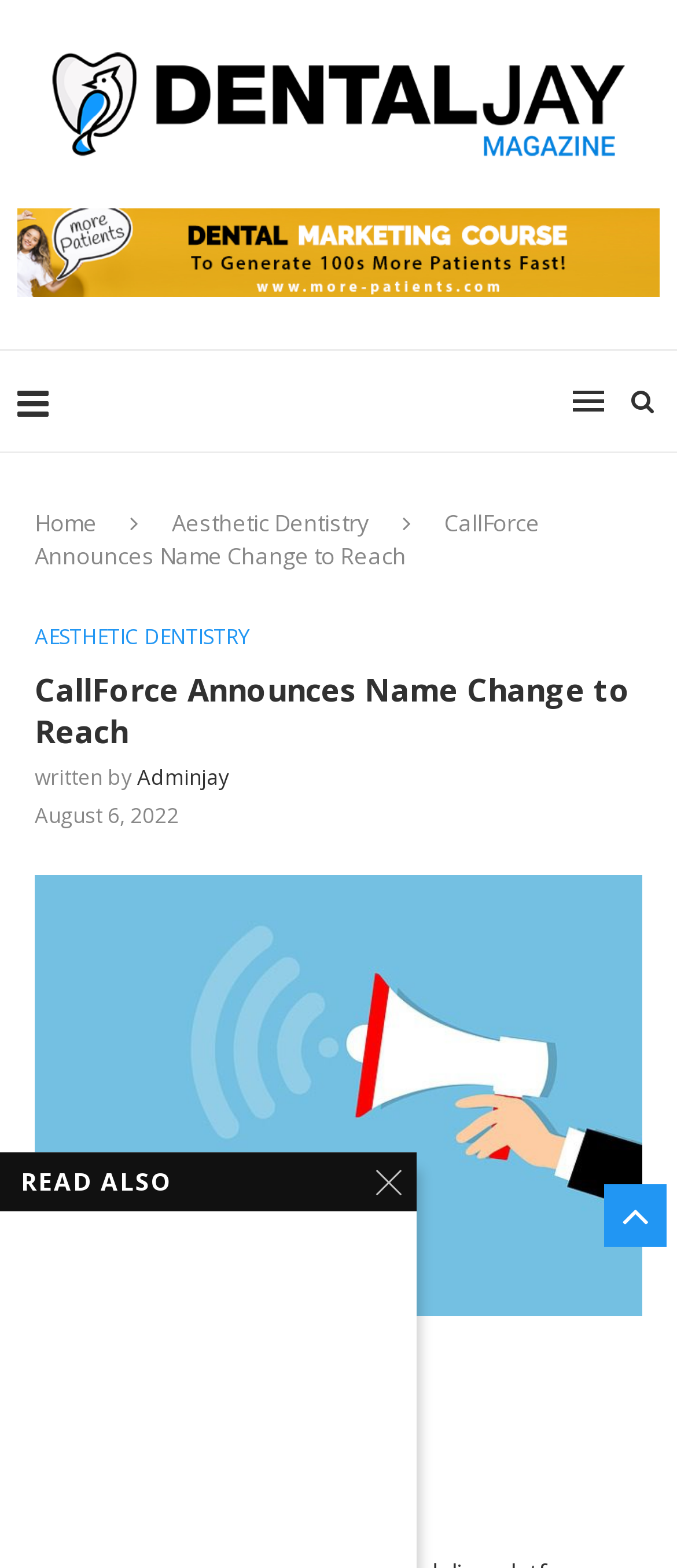Please find and report the bounding box coordinates of the element to click in order to perform the following action: "visit dgzs_logo website". The coordinates should be expressed as four float numbers between 0 and 1, in the format [left, top, right, bottom].

None